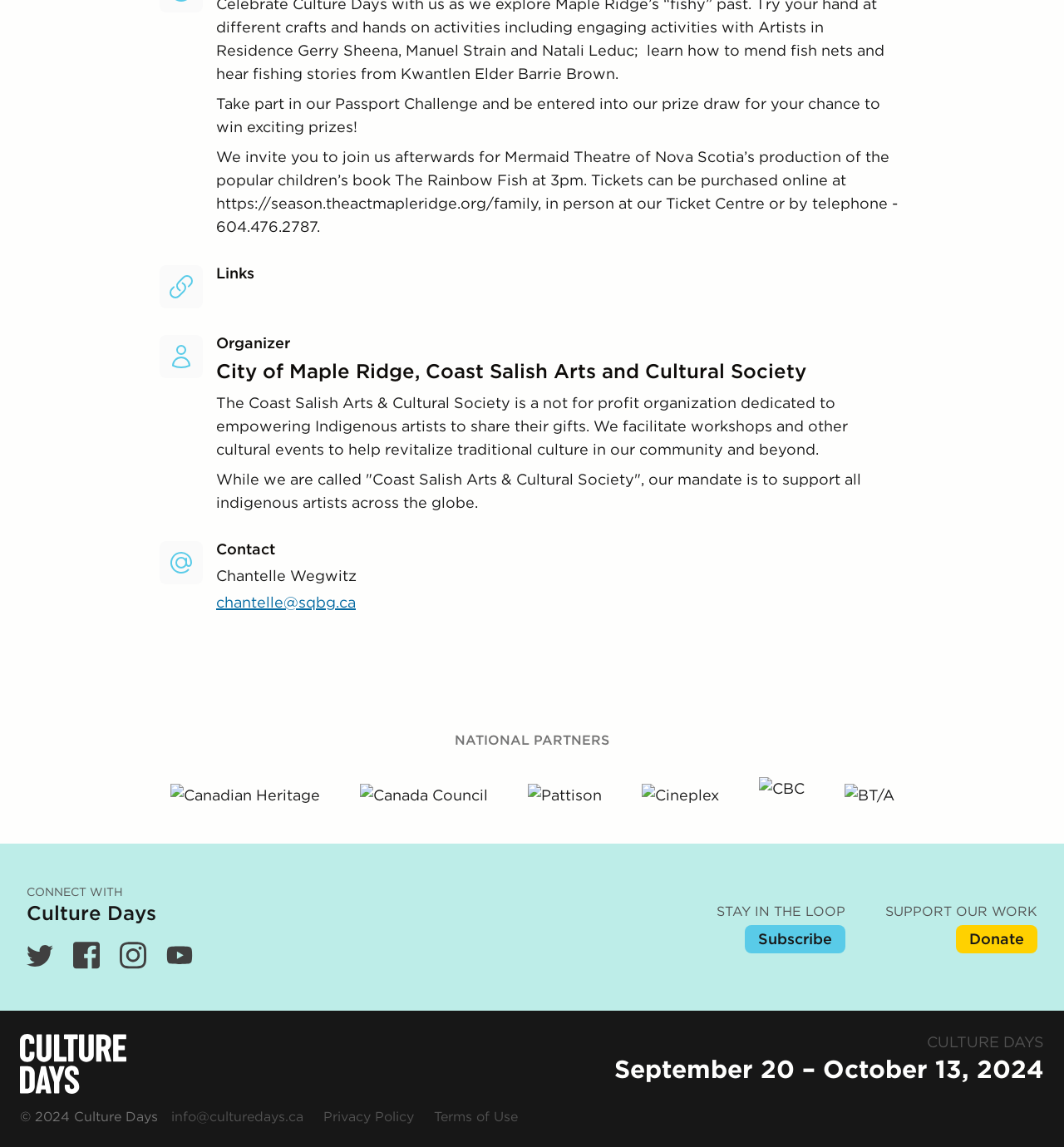Predict the bounding box coordinates of the area that should be clicked to accomplish the following instruction: "Contact Chantelle Wegwitz via email". The bounding box coordinates should consist of four float numbers between 0 and 1, i.e., [left, top, right, bottom].

[0.203, 0.518, 0.334, 0.533]